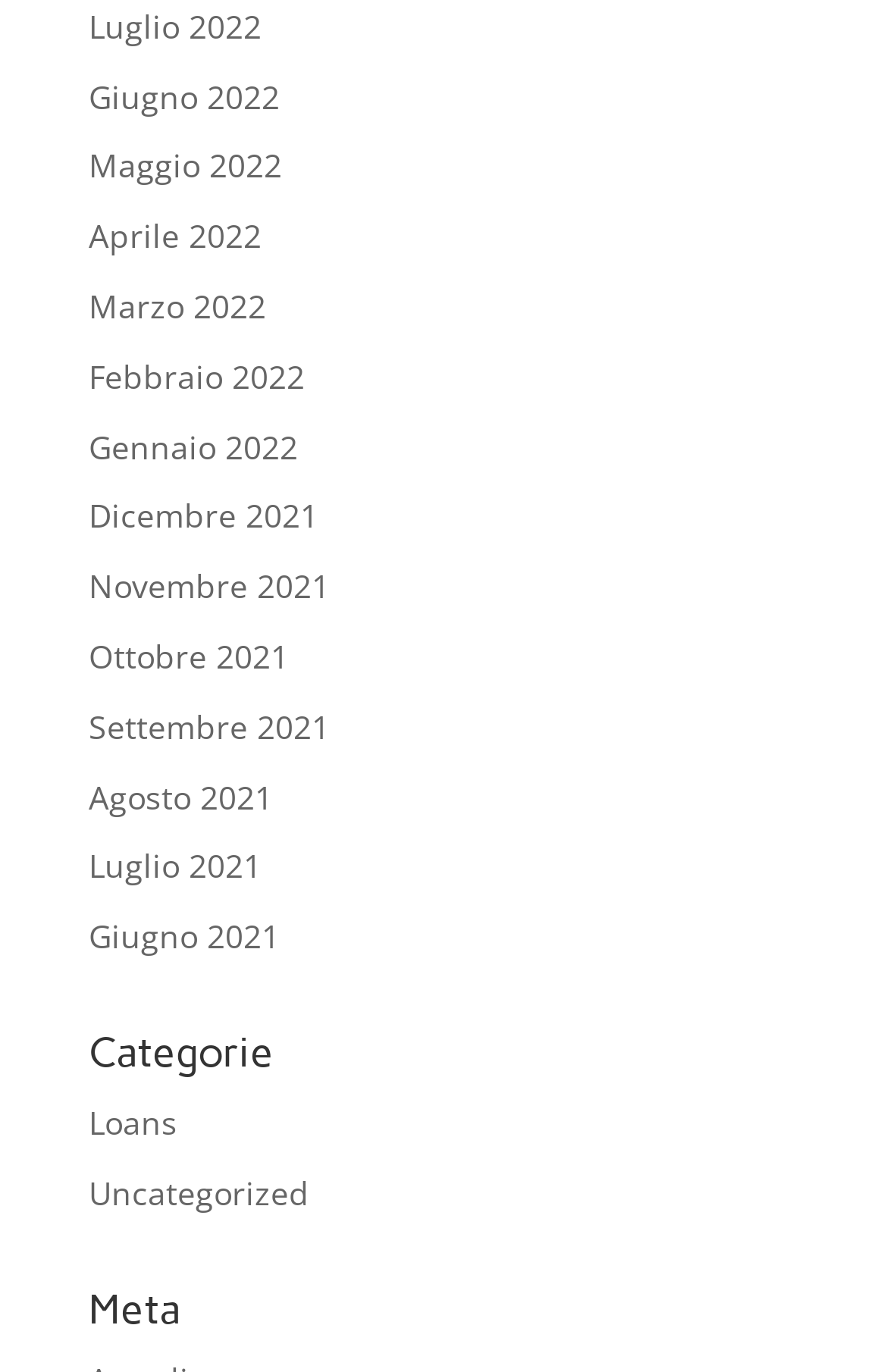Calculate the bounding box coordinates of the UI element given the description: "alt="The Deck Contractor Logo"".

None